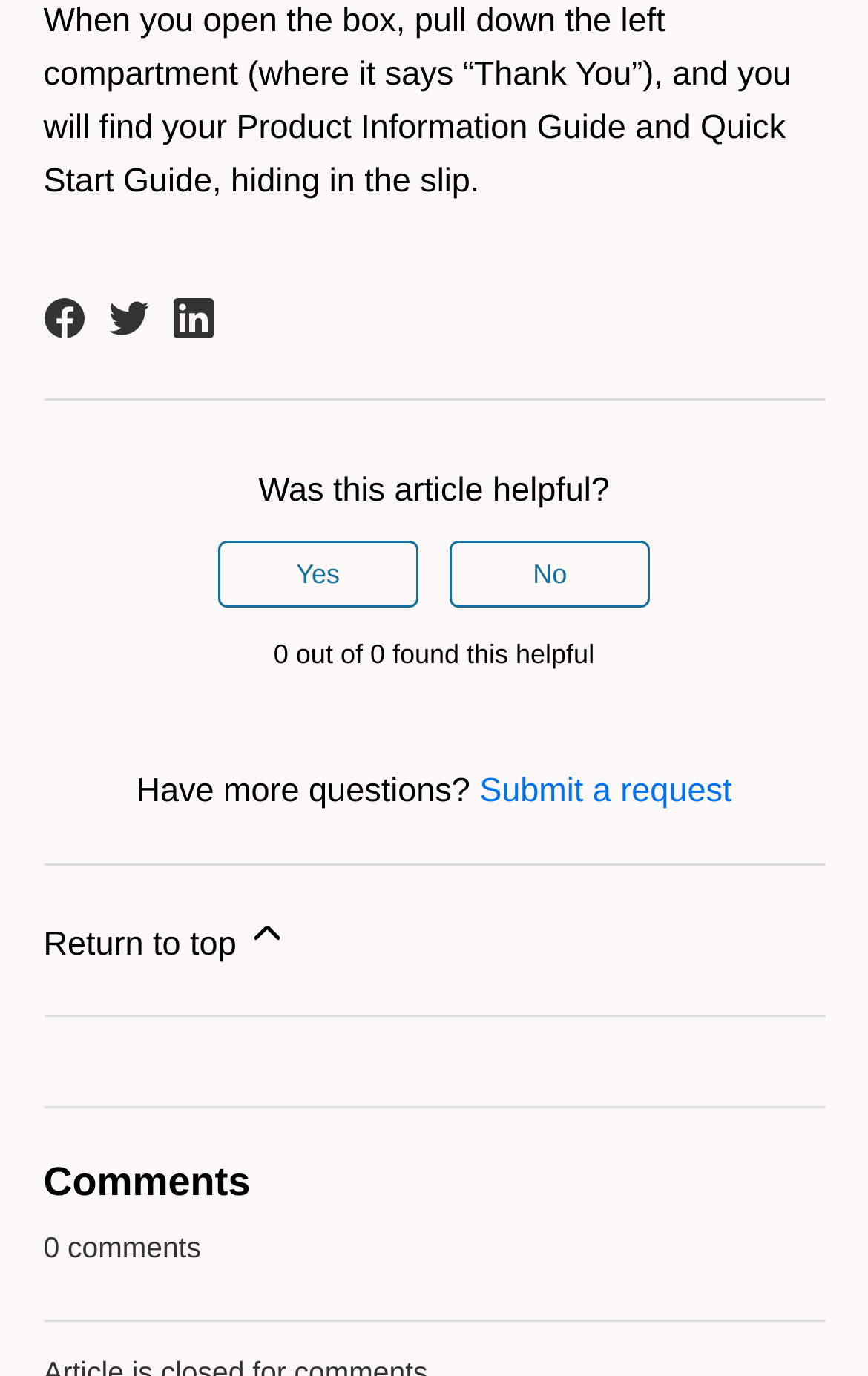Please locate the UI element described by "Return to top" and provide its bounding box coordinates.

[0.05, 0.628, 0.95, 0.738]